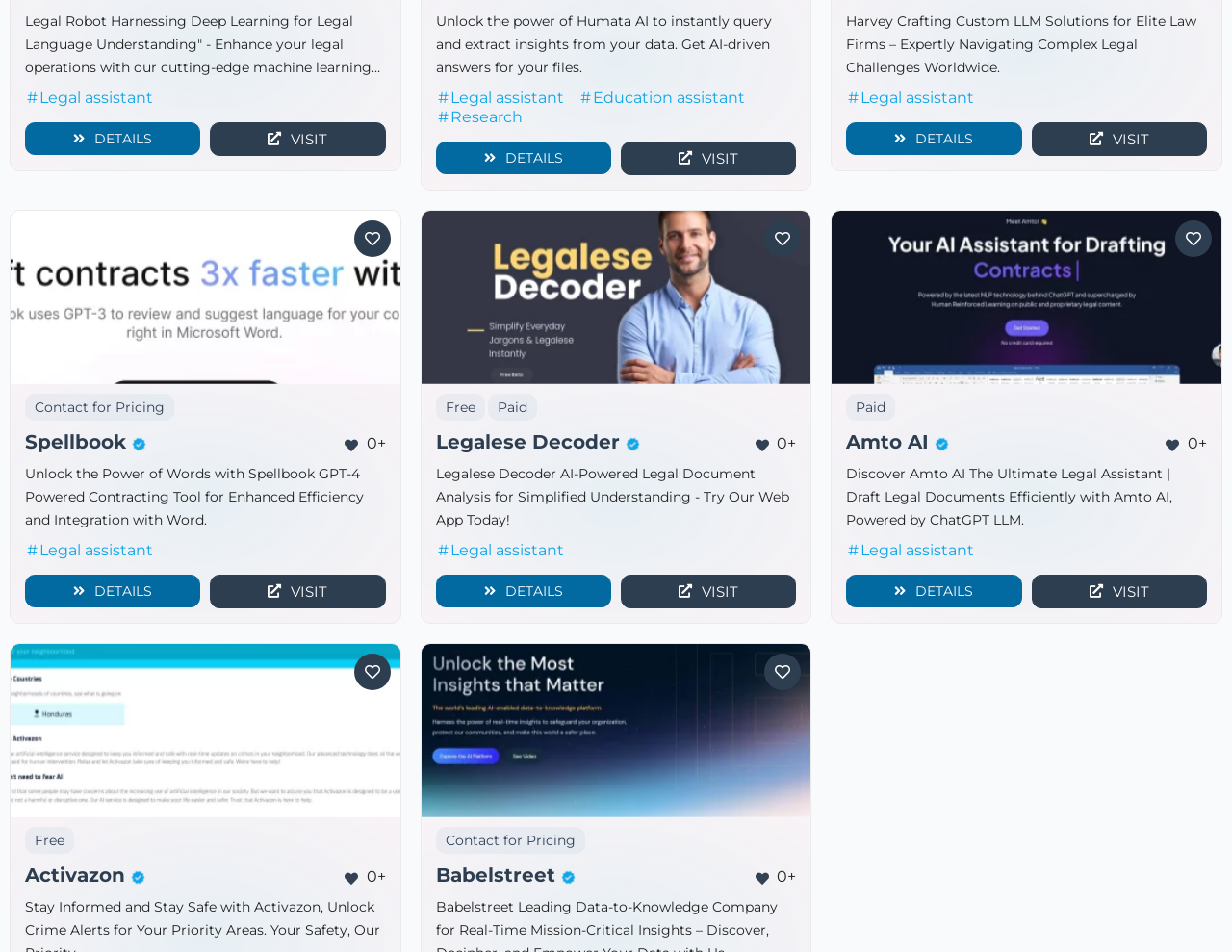What is Amto AI?
Can you offer a detailed and complete answer to this question?

From the StaticText element with OCR text 'Discover Amto AI The Ultimate Legal Assistant | Draft Legal Documents Efficiently with Amto AI, Powered by ChatGPT LLM', it can be inferred that Amto AI is a legal assistant.